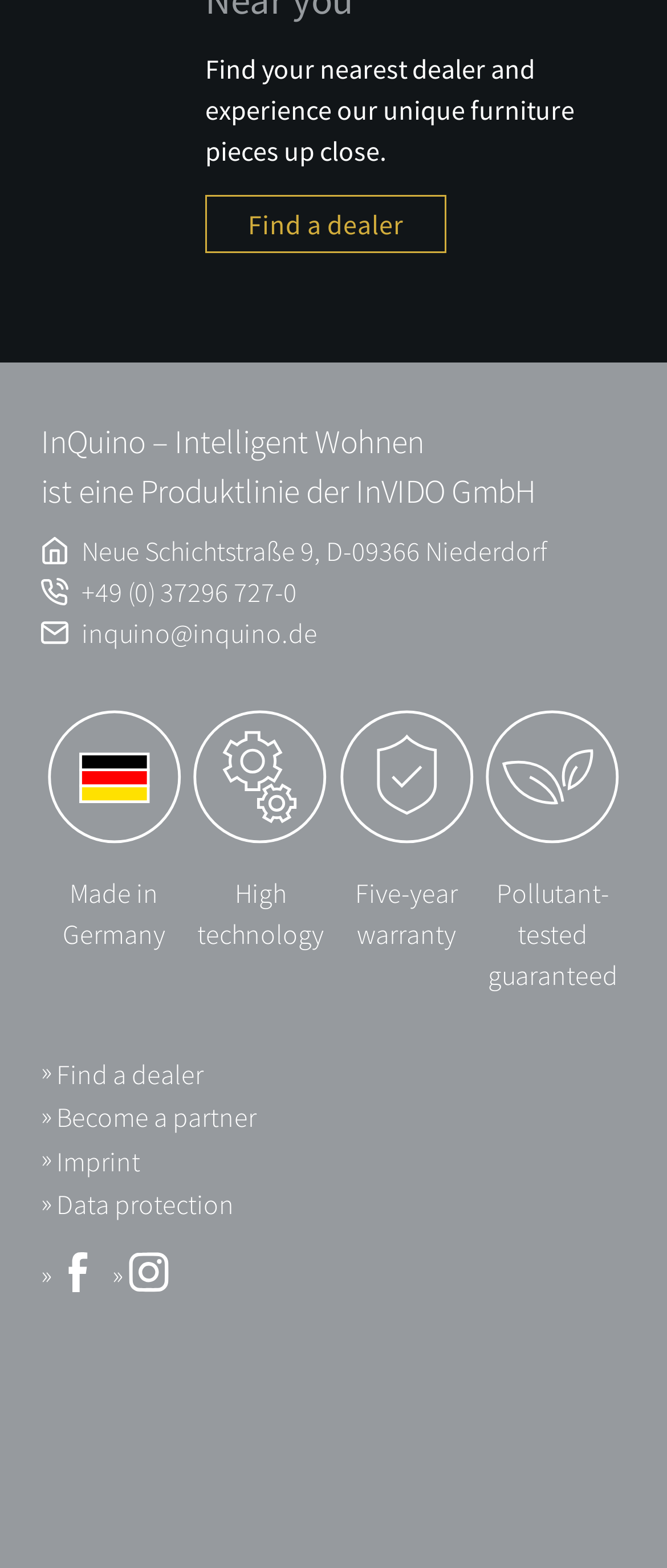Locate the UI element that matches the description Data protection in the webpage screenshot. Return the bounding box coordinates in the format (top-left x, top-left y, bottom-right x, bottom-right y), with values ranging from 0 to 1.

[0.062, 0.757, 0.351, 0.779]